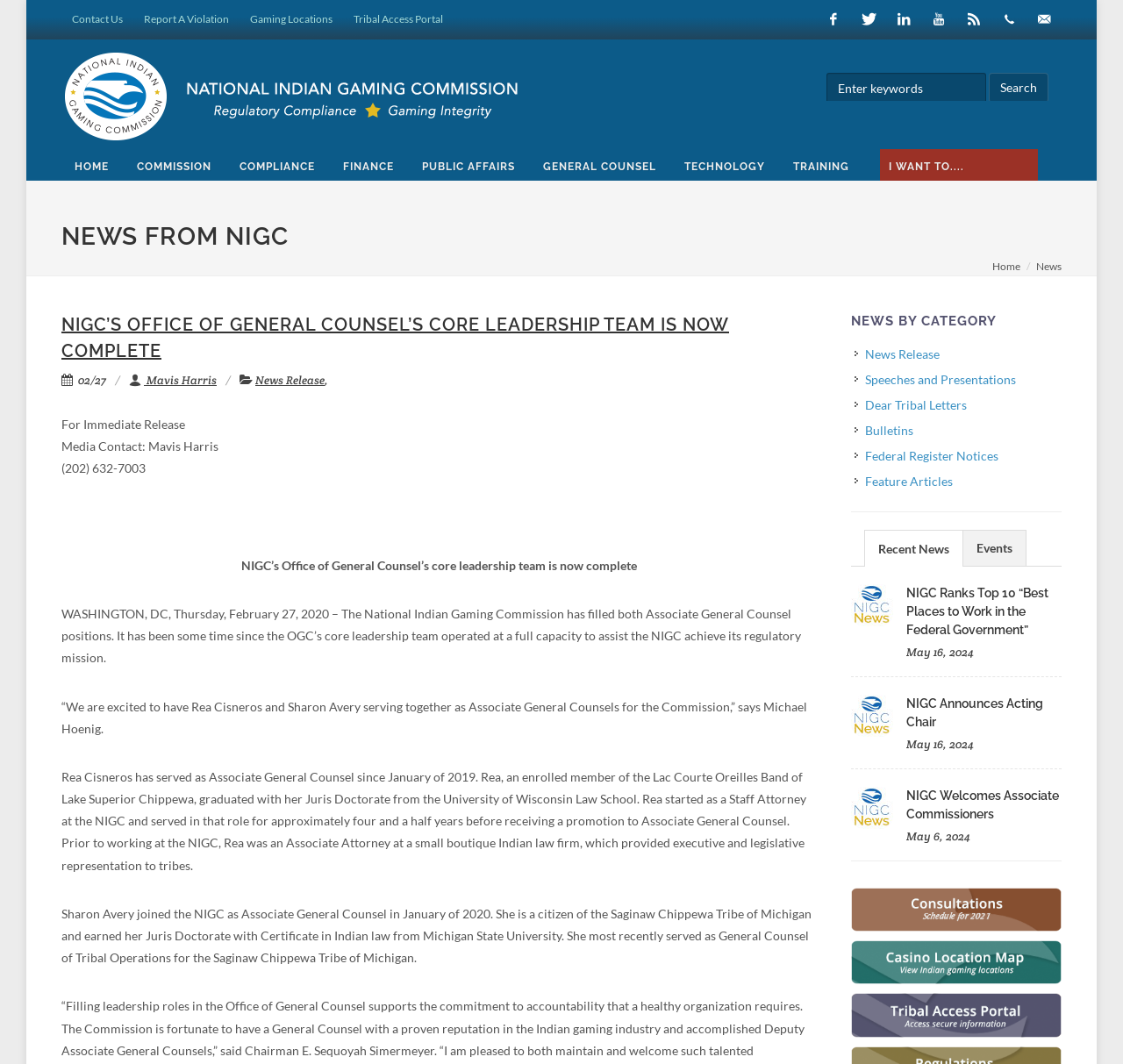What is the role of Mavis Harris?
Based on the image, please offer an in-depth response to the question.

I found the answer by looking at the text 'Media Contact: Mavis Harris' on the webpage. This suggests that Mavis Harris is the media contact for the commission.